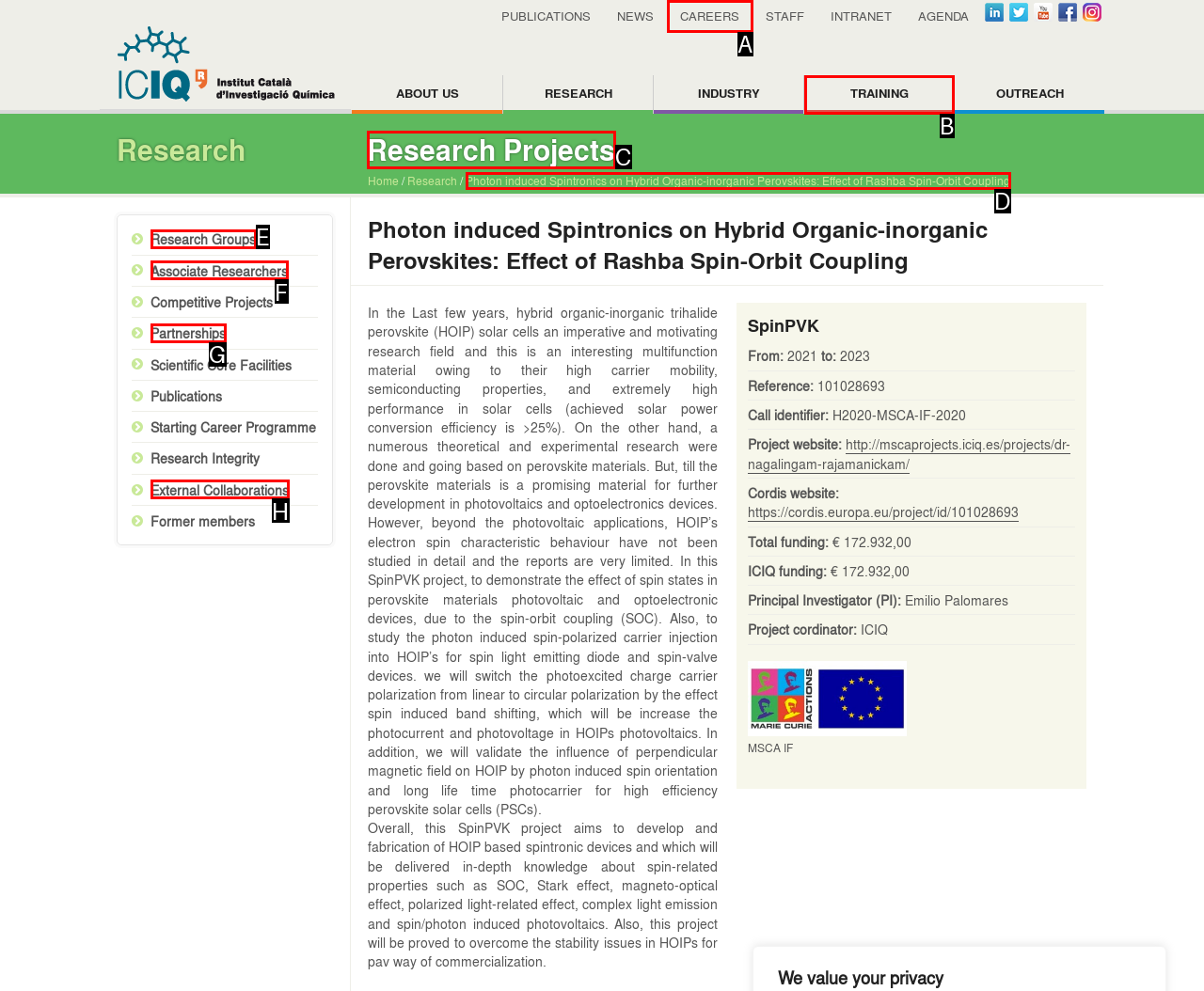Which lettered option should I select to achieve the task: Read the 'Research Projects' heading according to the highlighted elements in the screenshot?

C